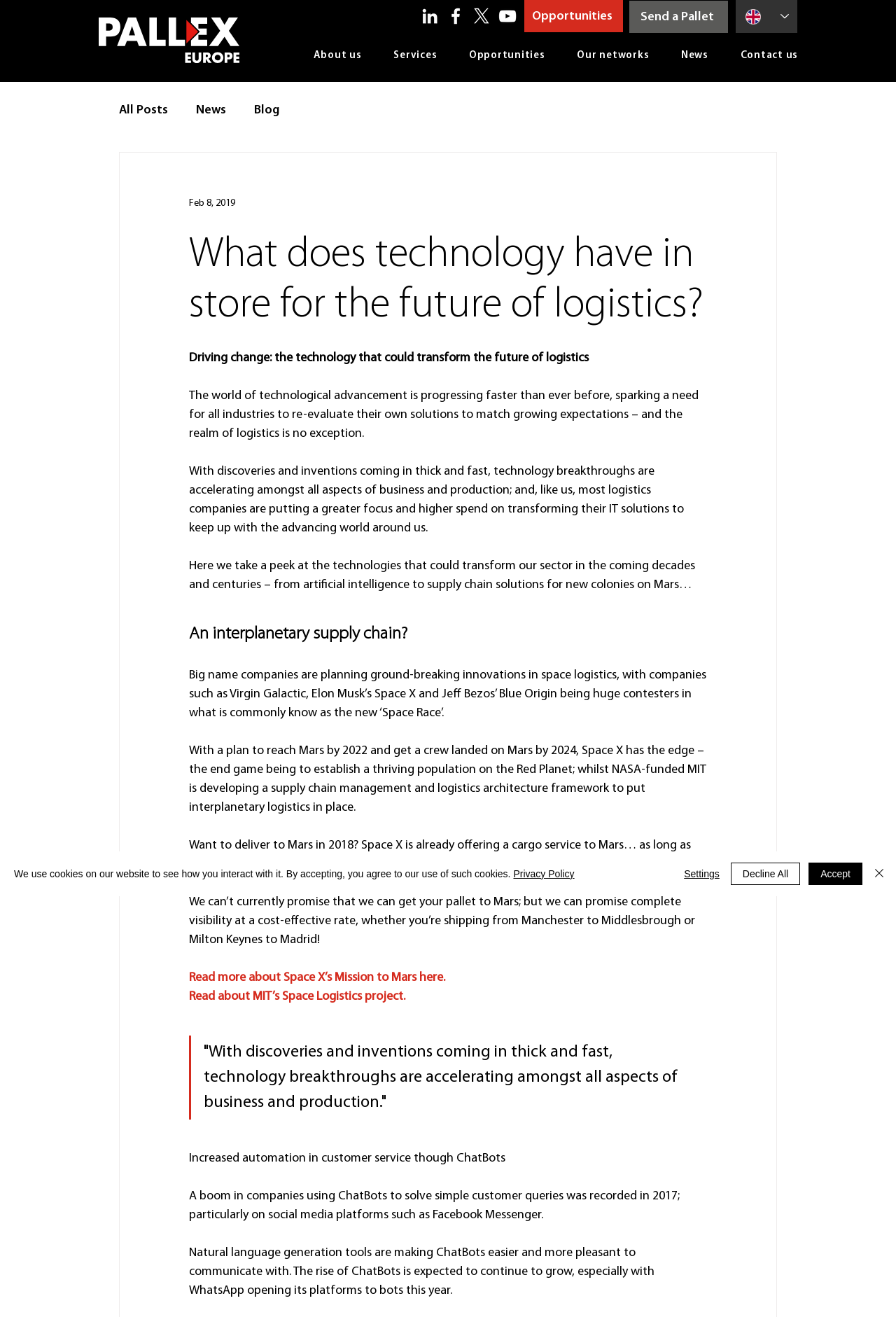Please predict the bounding box coordinates (top-left x, top-left y, bottom-right x, bottom-right y) for the UI element in the screenshot that fits the description: aria-label="Facebook"

[0.497, 0.004, 0.52, 0.02]